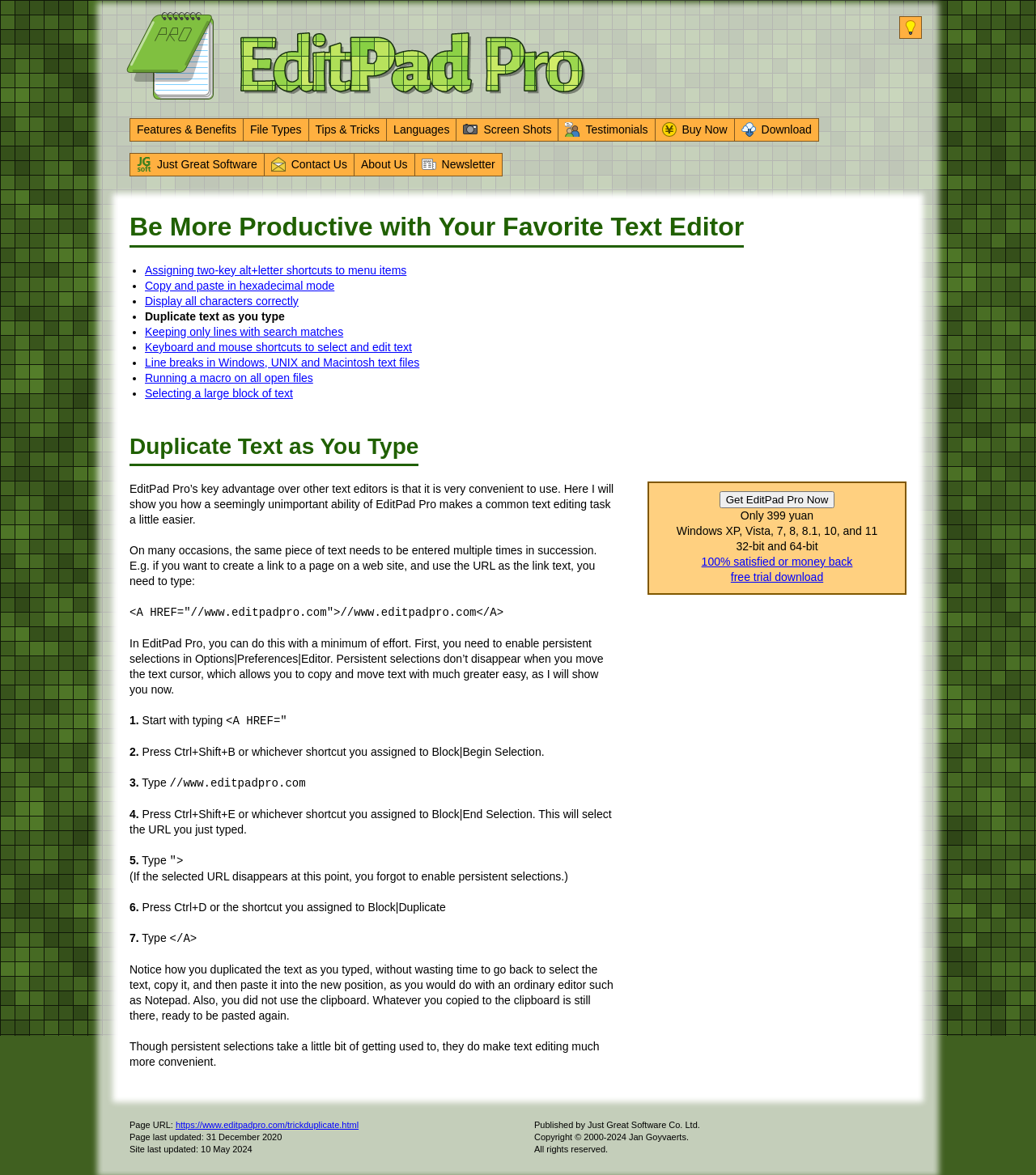Locate the bounding box coordinates of the clickable element to fulfill the following instruction: "Click the 'Get EditPad Pro Now' button". Provide the coordinates as four float numbers between 0 and 1 in the format [left, top, right, bottom].

[0.694, 0.418, 0.806, 0.433]